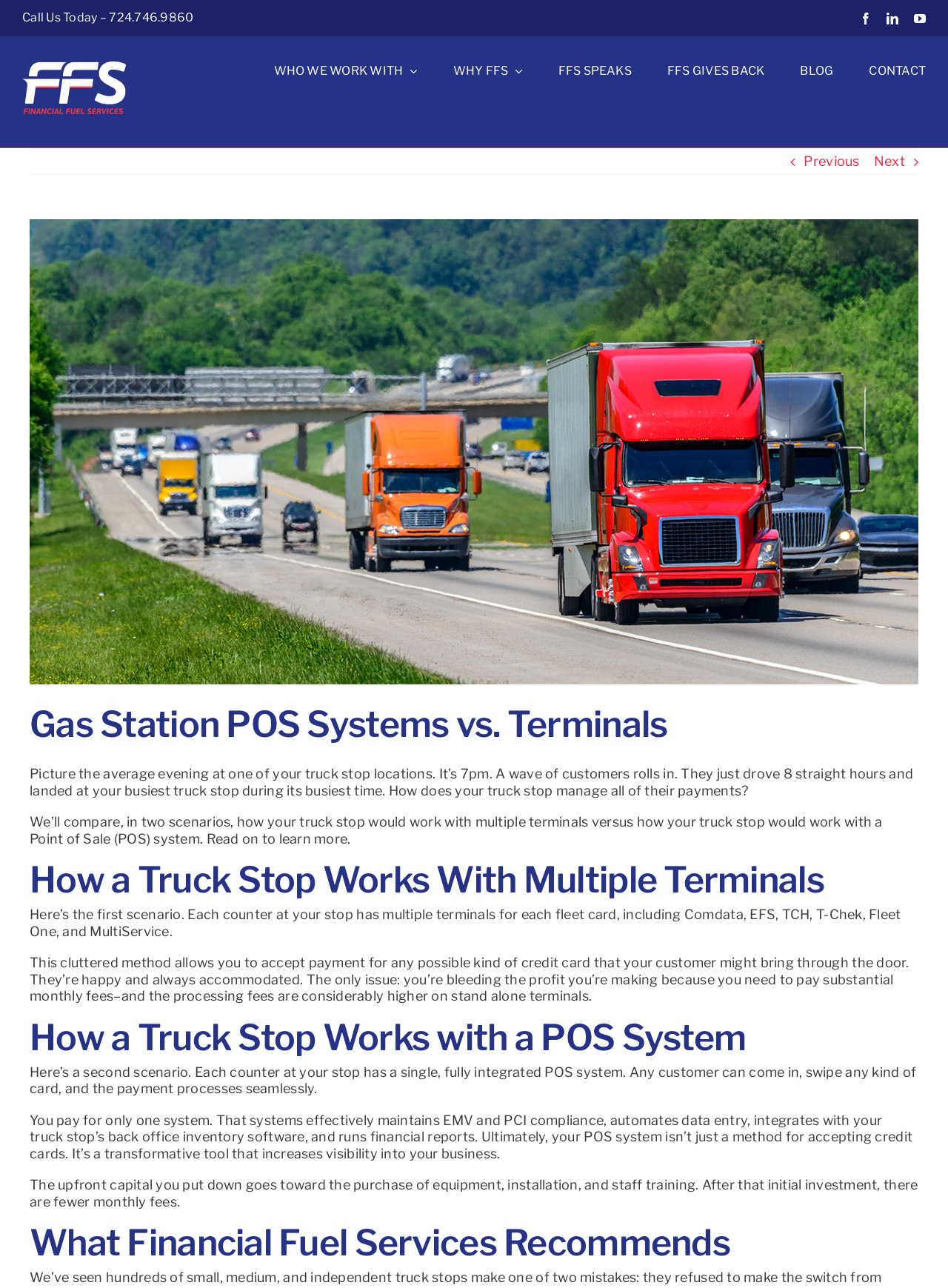Extract the primary header of the webpage and generate its text.

Gas Station POS Systems vs. Terminals